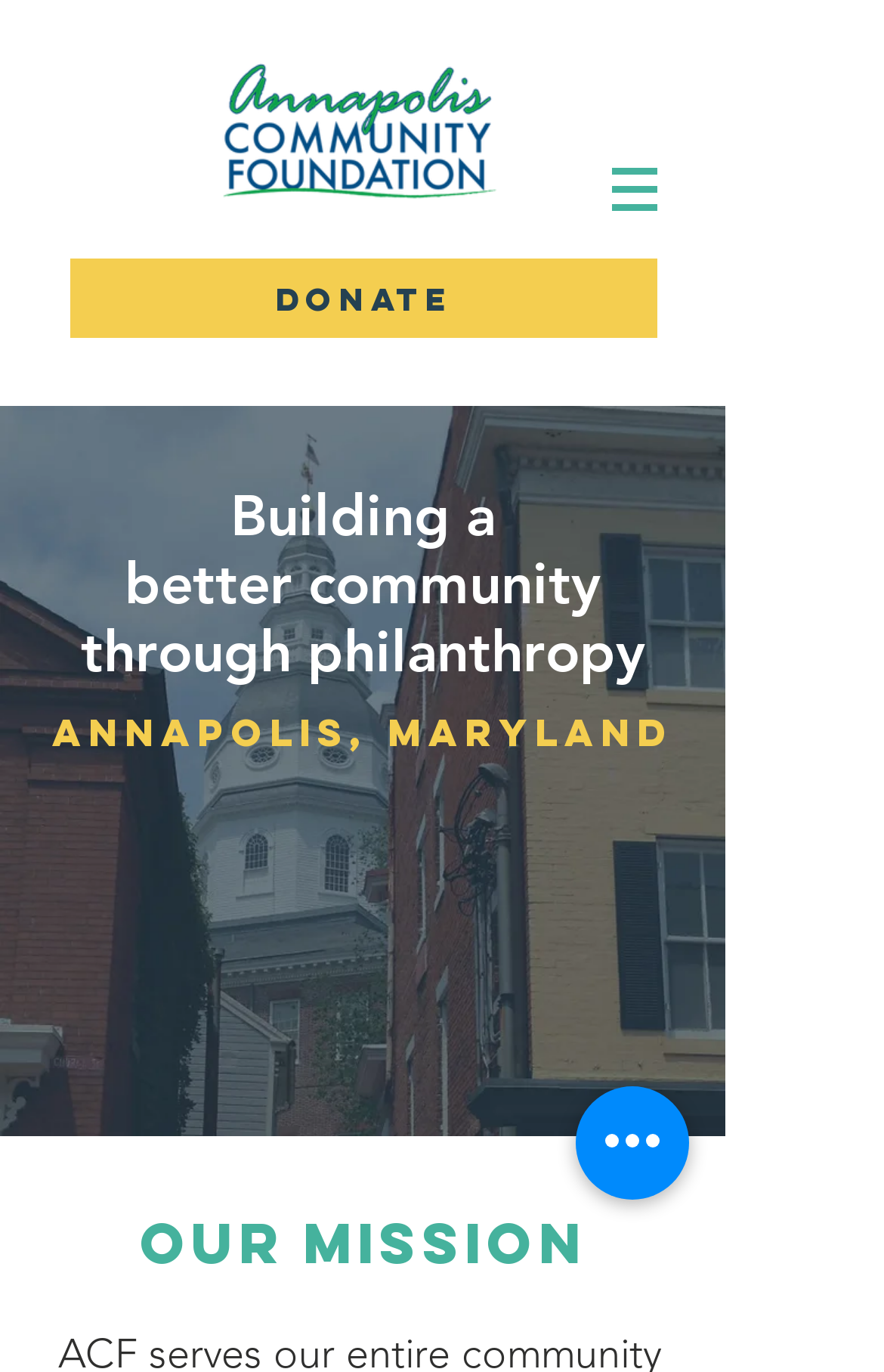What is the purpose of the 'Quick actions' button?
Look at the image and answer with only one word or phrase.

To perform quick actions